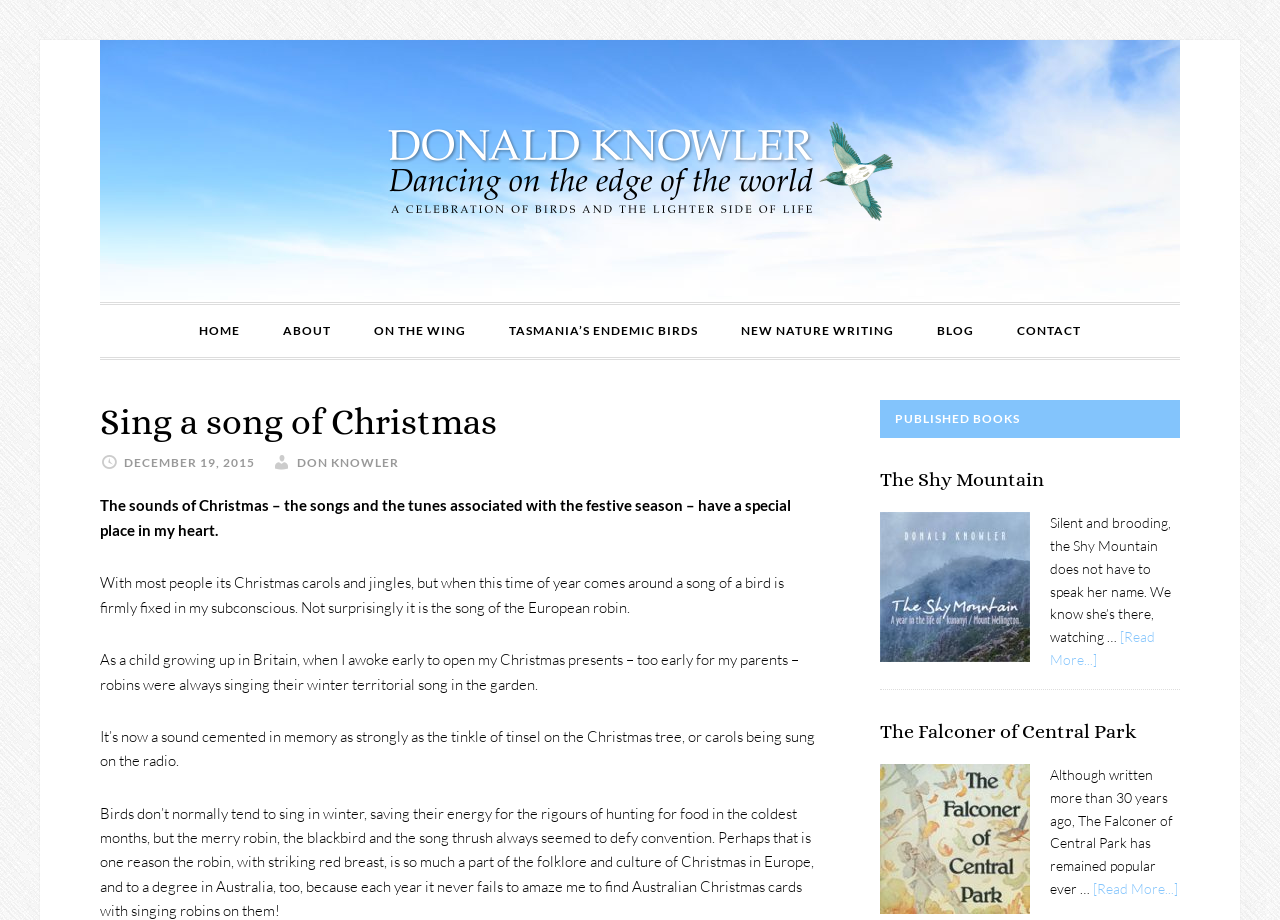Please find the bounding box for the UI component described as follows: "The Falconer of Central Park".

[0.688, 0.783, 0.888, 0.808]